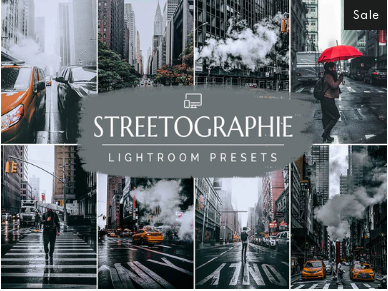Can you look at the image and give a comprehensive answer to the question:
What is the theme of the urban scenes depicted?

The image features a compilation of atmospheric urban scenes, including a yellow taxi navigating through rain-soaked streets, pedestrians amidst fog, and a striking figure holding a red umbrella, which evokes a lively urban vibe and suggests a street-inspired aesthetic.